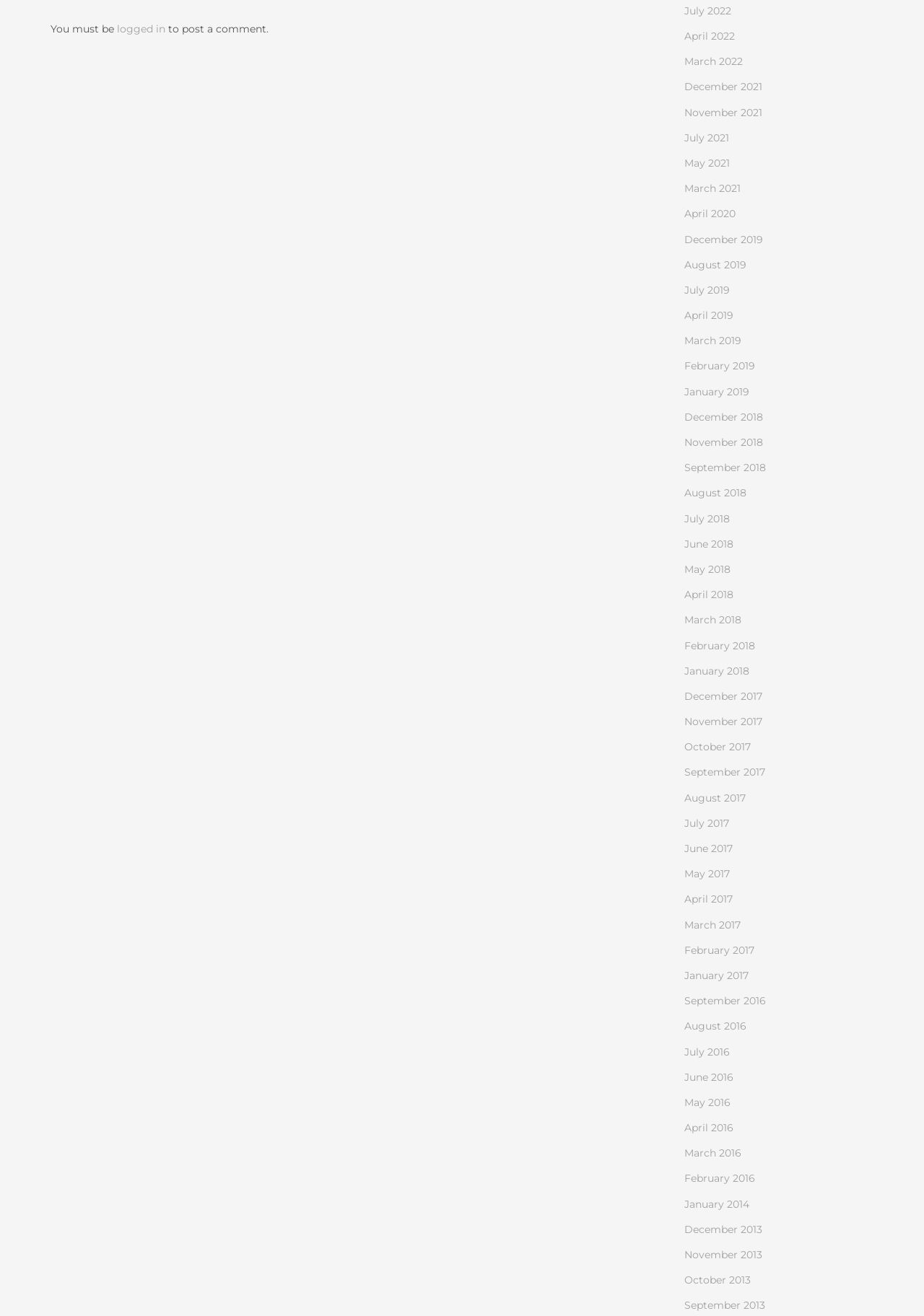Are all months of the year listed for each year?
Answer briefly with a single word or phrase based on the image.

No